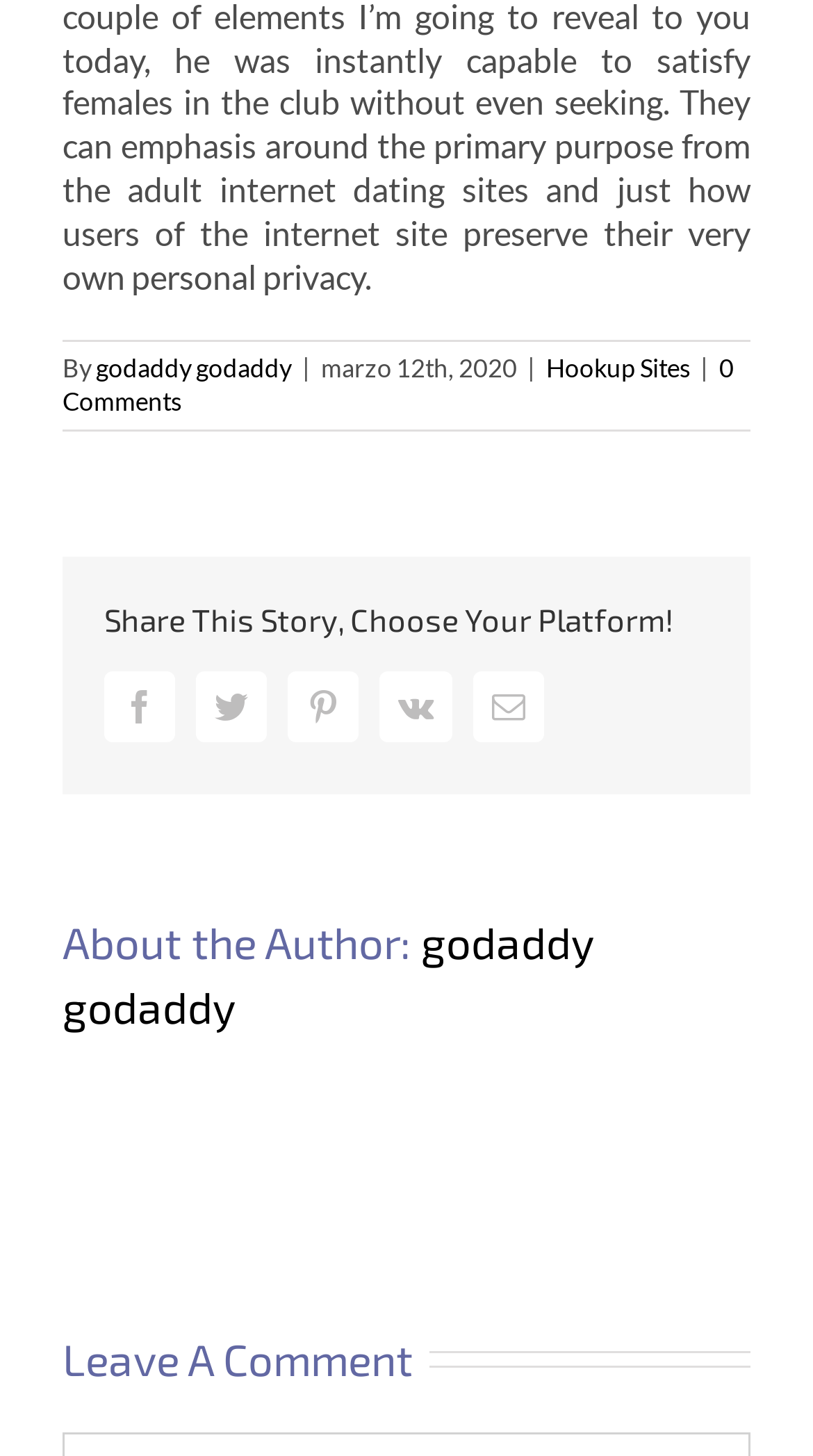Provide a thorough and detailed response to the question by examining the image: 
How many social media platforms can you share the story on?

I counted the number of social media links in the 'Share This Story, Choose Your Platform!' section, which includes Facebook, Twitter, Pinterest, Vk, and Email.